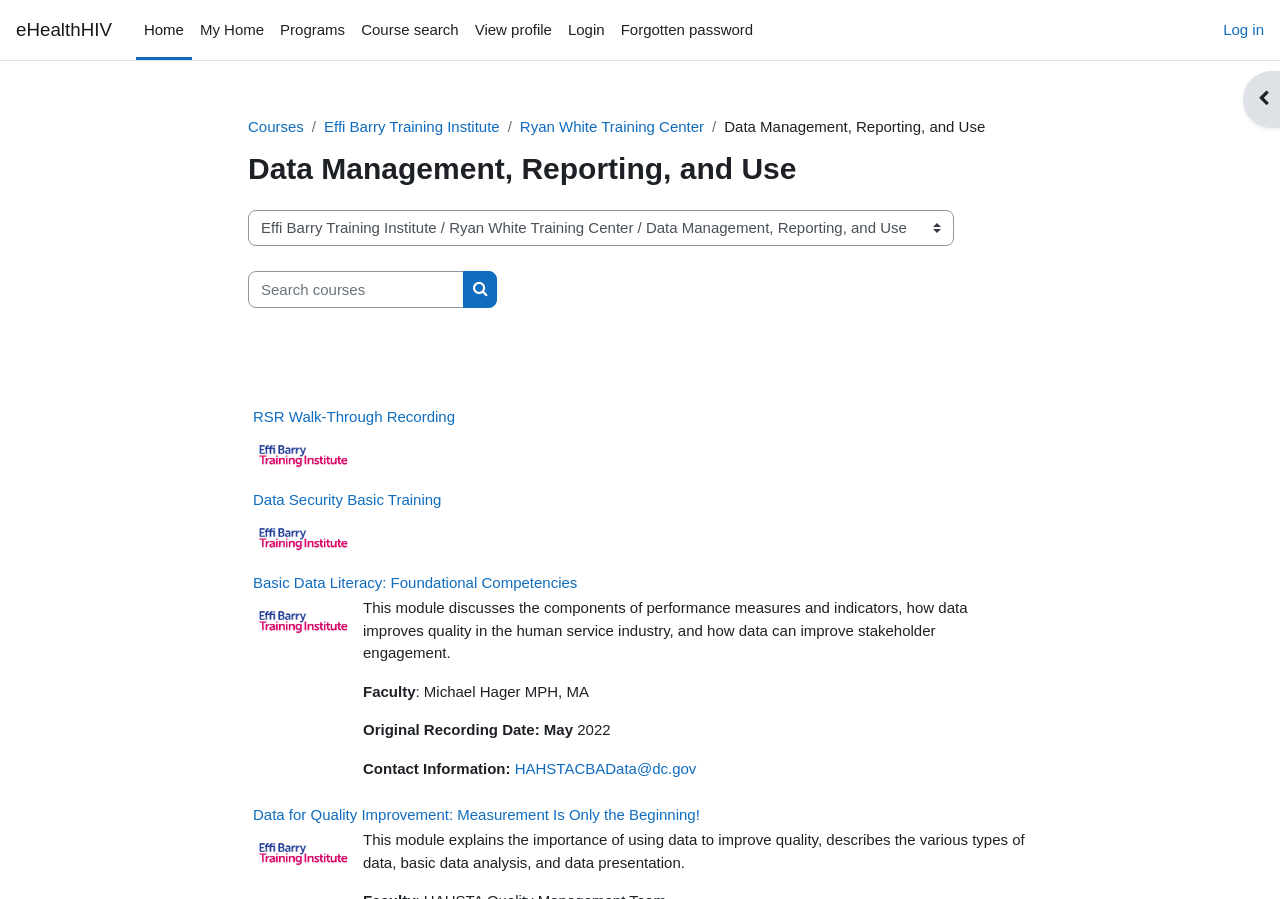What is the faculty name of the course 'Basic Data Literacy: Foundational Competencies'?
Based on the screenshot, give a detailed explanation to answer the question.

I looked at the course information section and found the faculty name for the course 'Basic Data Literacy: Foundational Competencies', which is 'Michael Hager MPH, MA'.